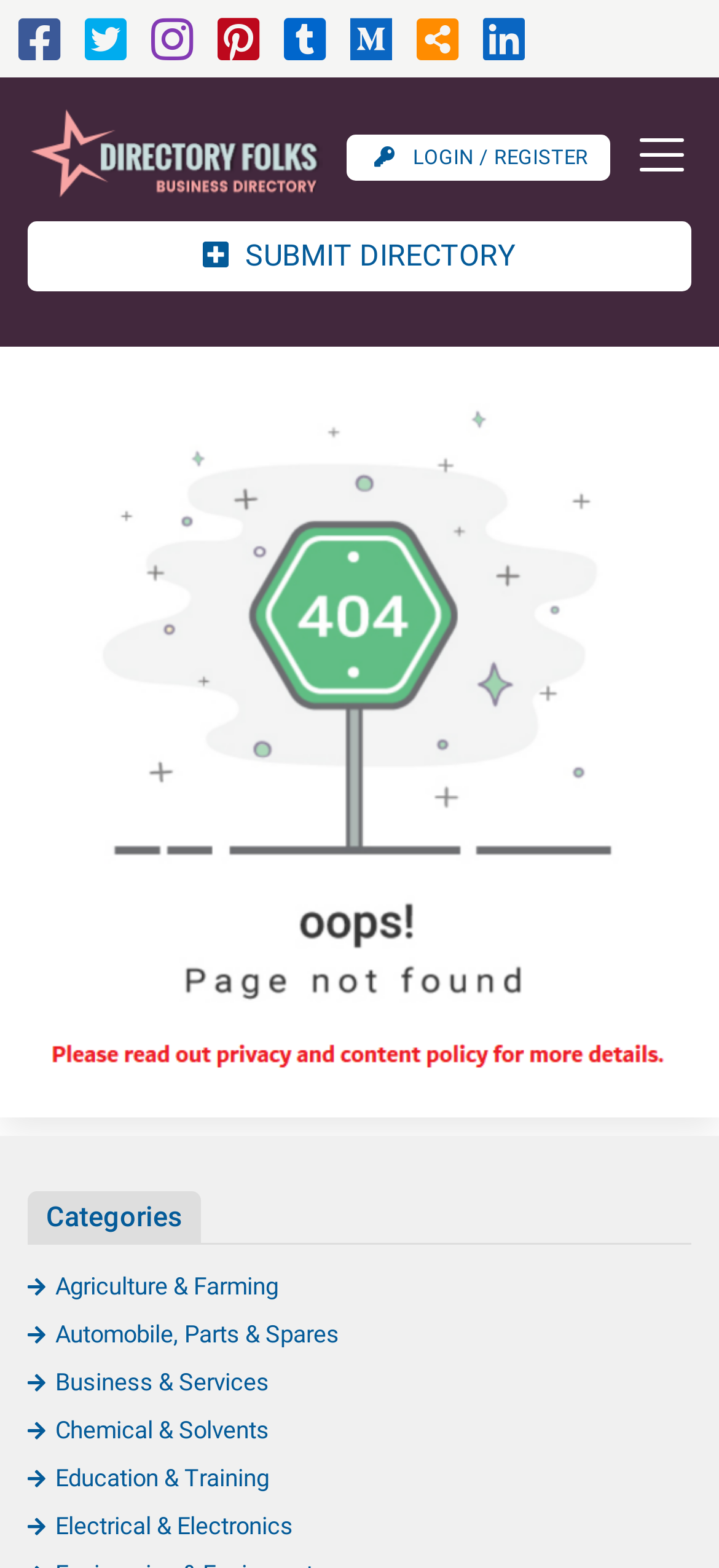Respond with a single word or phrase for the following question: 
Is the navigation menu expanded?

No